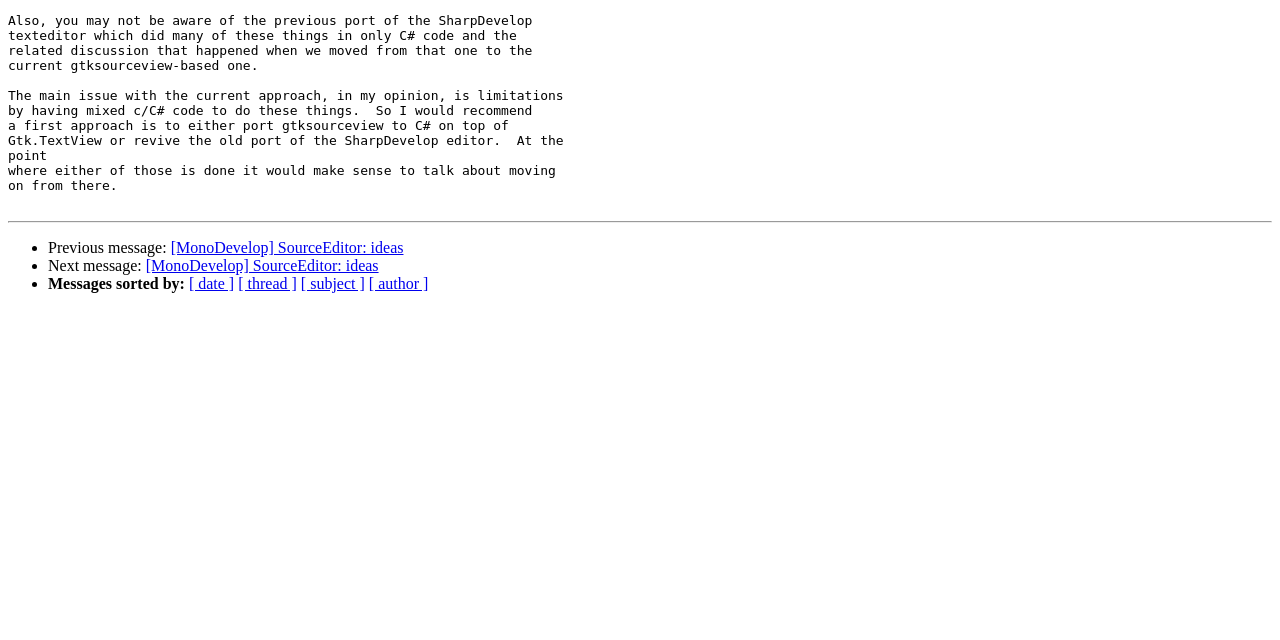Extract the bounding box coordinates of the UI element described by: "Contact Us". The coordinates should include four float numbers ranging from 0 to 1, e.g., [left, top, right, bottom].

None